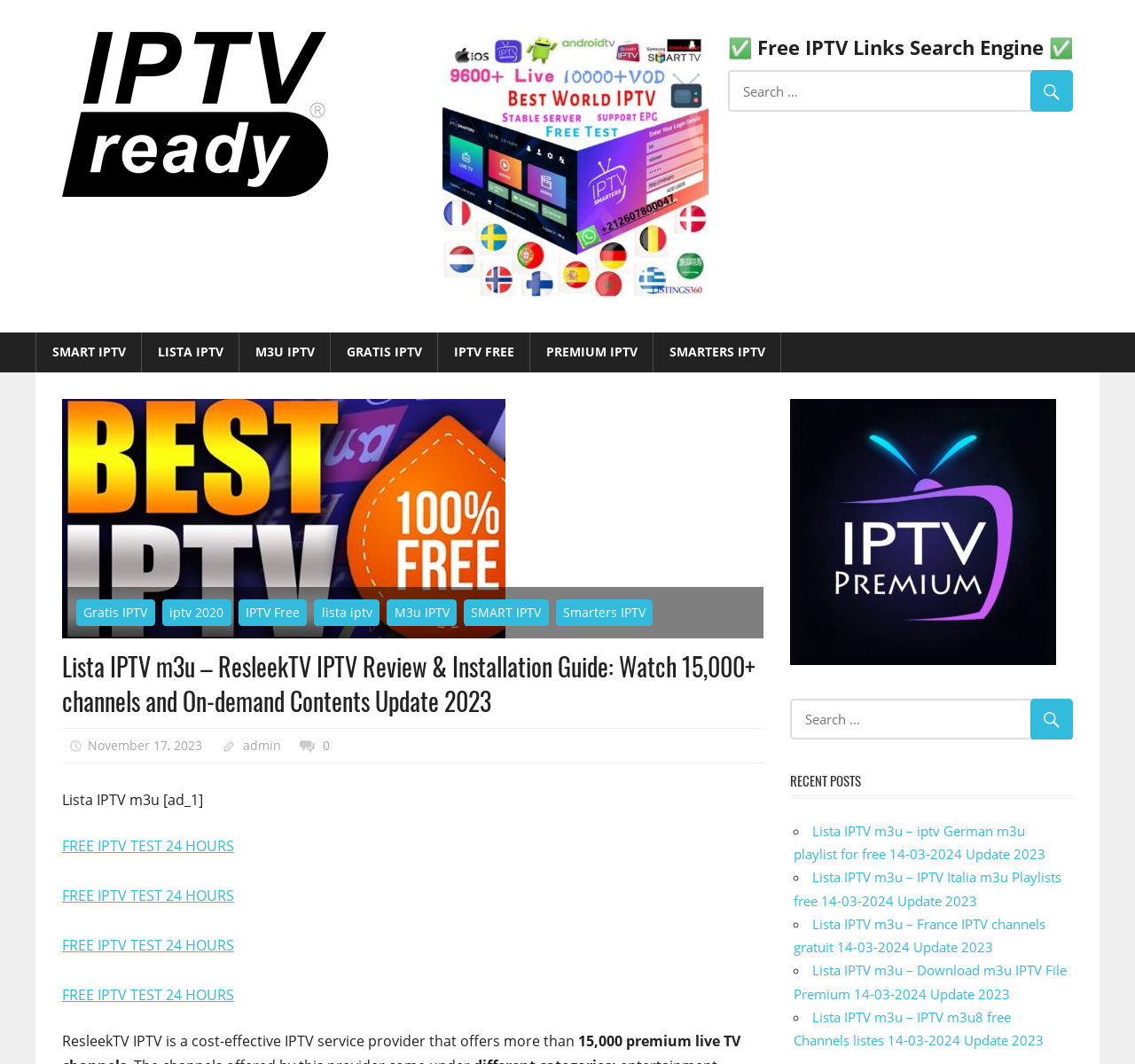Provide an in-depth description of the elements and layout of the webpage.

This webpage is about Lista IPTV m3u, a cost-effective IPTV service provider that offers over 15,000 premium live TV channels and on-demand contents. At the top, there is a logo and a link to "Lista IPTV M3u Since 2020" with a corresponding image. Below it, there is a brief description of the service, stating that it provides hundreds of free IPTV channels with daily updates.

On the left side, there is a search engine for free IPTV links, accompanied by a search button. Below it, there are several links to related IPTV services, including SMART IPTV, LISTA IPTV, M3U IPTV, GRATIS IPTV, IPTV FREE, PREMIUM IPTV, and SMARTERS IPTV.

On the right side, there is a section with a heading "RECENT POSTS" that lists several recent articles related to IPTV, including updates on German, Italian, French, and premium IPTV channels.

In the middle of the page, there is a section with a heading "Lista IPTV m3u – ResleekTV IPTV Review & Installation Guide: Watch 15,000+ channels and On-demand Contents Update 2023" that provides more information about the service. Below it, there are several links to free IPTV tests and a brief description of the service.

At the bottom of the page, there is a link to "buy iptv the best iptv server" with a corresponding image, and another search engine for IPTV links.